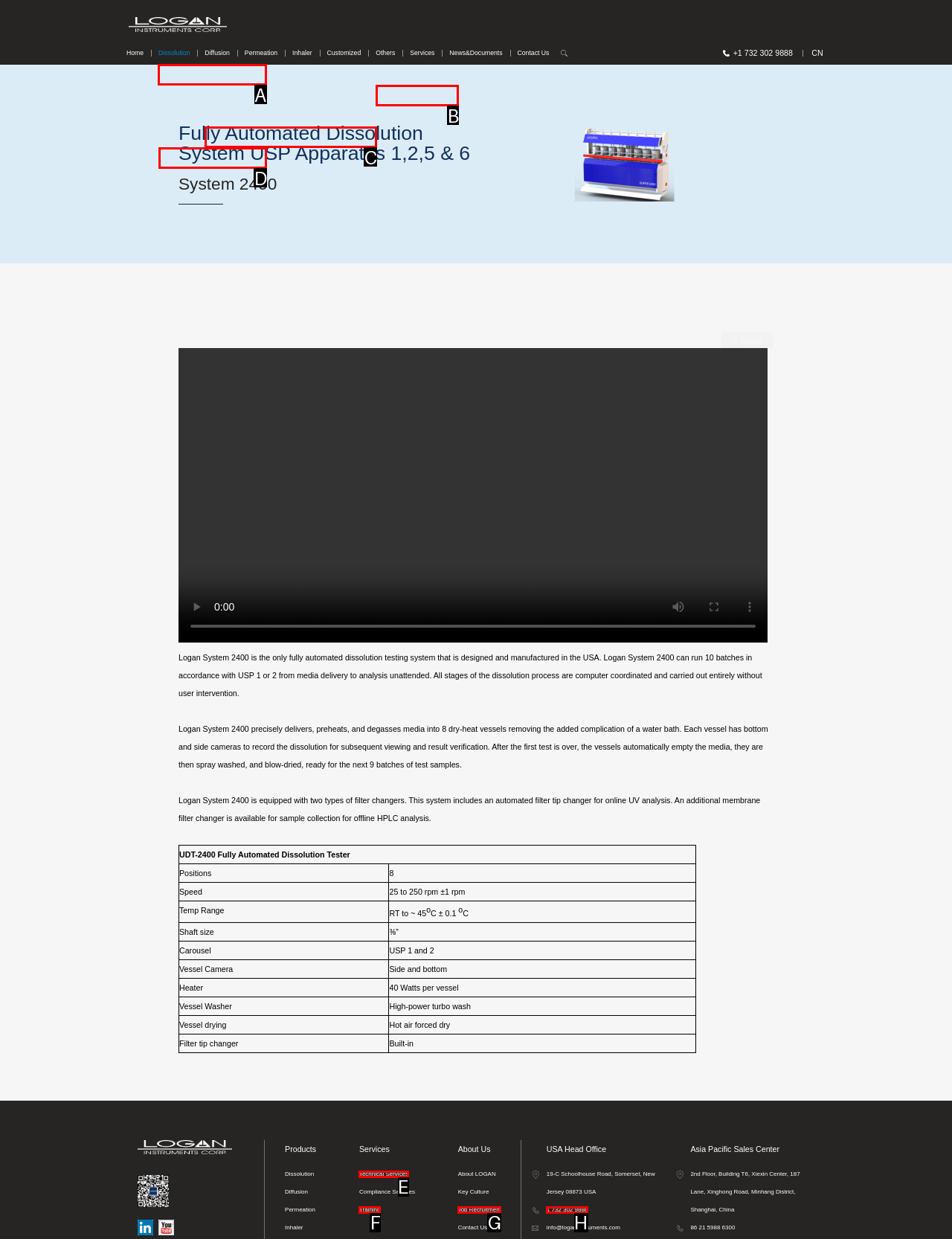Identify the letter of the correct UI element to fulfill the task: Learn about USP 1/2/5/6 from the given options in the screenshot.

A